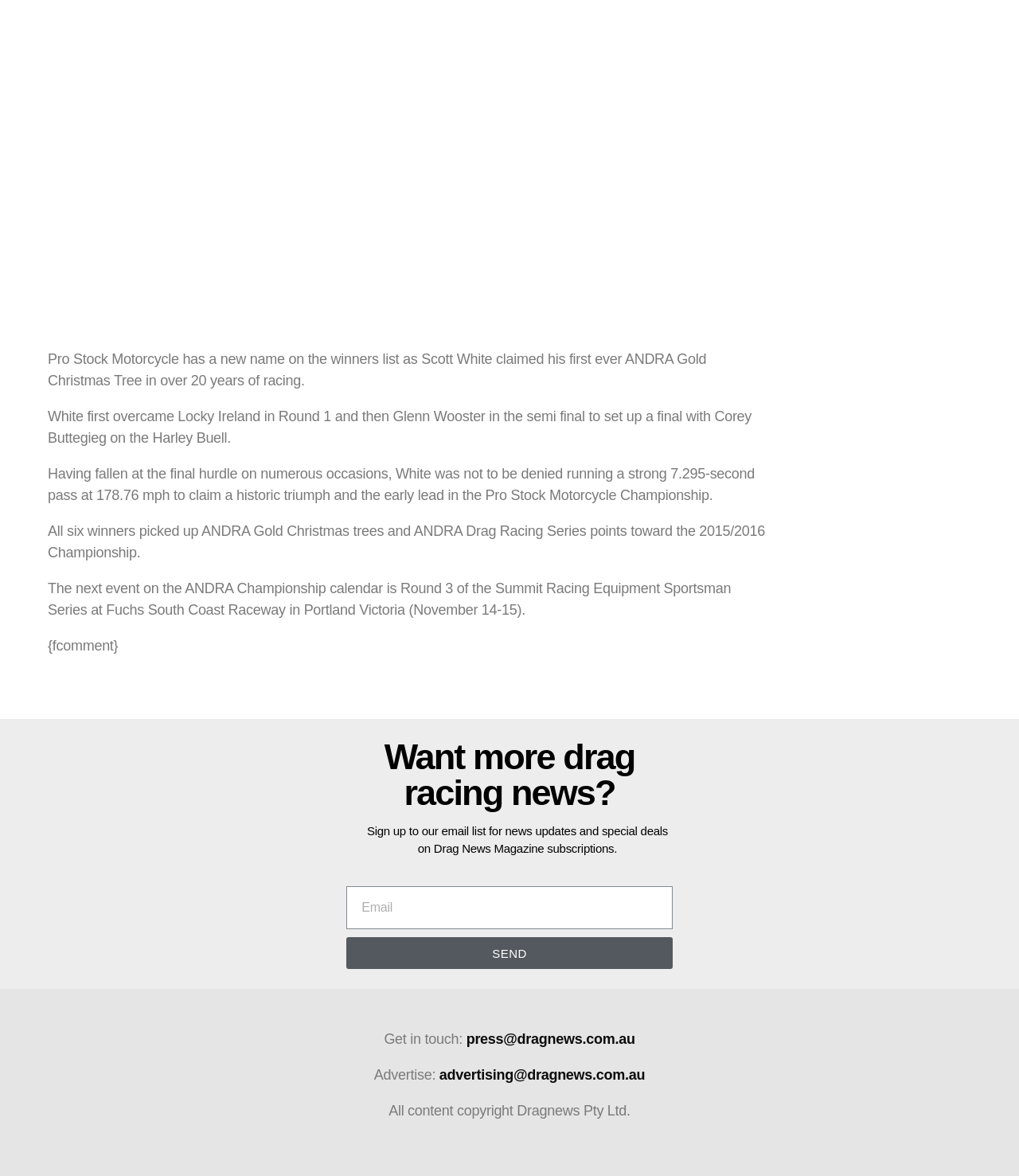Bounding box coordinates are specified in the format (top-left x, top-left y, bottom-right x, bottom-right y). All values are floating point numbers bounded between 0 and 1. Please provide the bounding box coordinate of the region this sentence describes: name="form_fields[email]" placeholder="Email"

[0.34, 0.753, 0.66, 0.79]